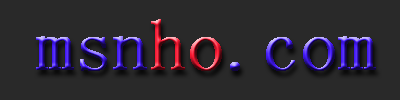Describe the image in great detail, covering all key points.

The image features the logo of "msnho.com," a website known for providing various online services and resources. The logo is styled with a distinctive three-dimensional appearance, incorporating colors of red and blue against a contrasting black background. The lettering highlights the unique branding of the site, reinforcing its identity as a prominent player in the online networking space. This visual element is situated prominently on the webpage dedicated to discussing the Turkey Cyber Security Market, emphasizing the site's goal to connect users with industry insights and analysis.